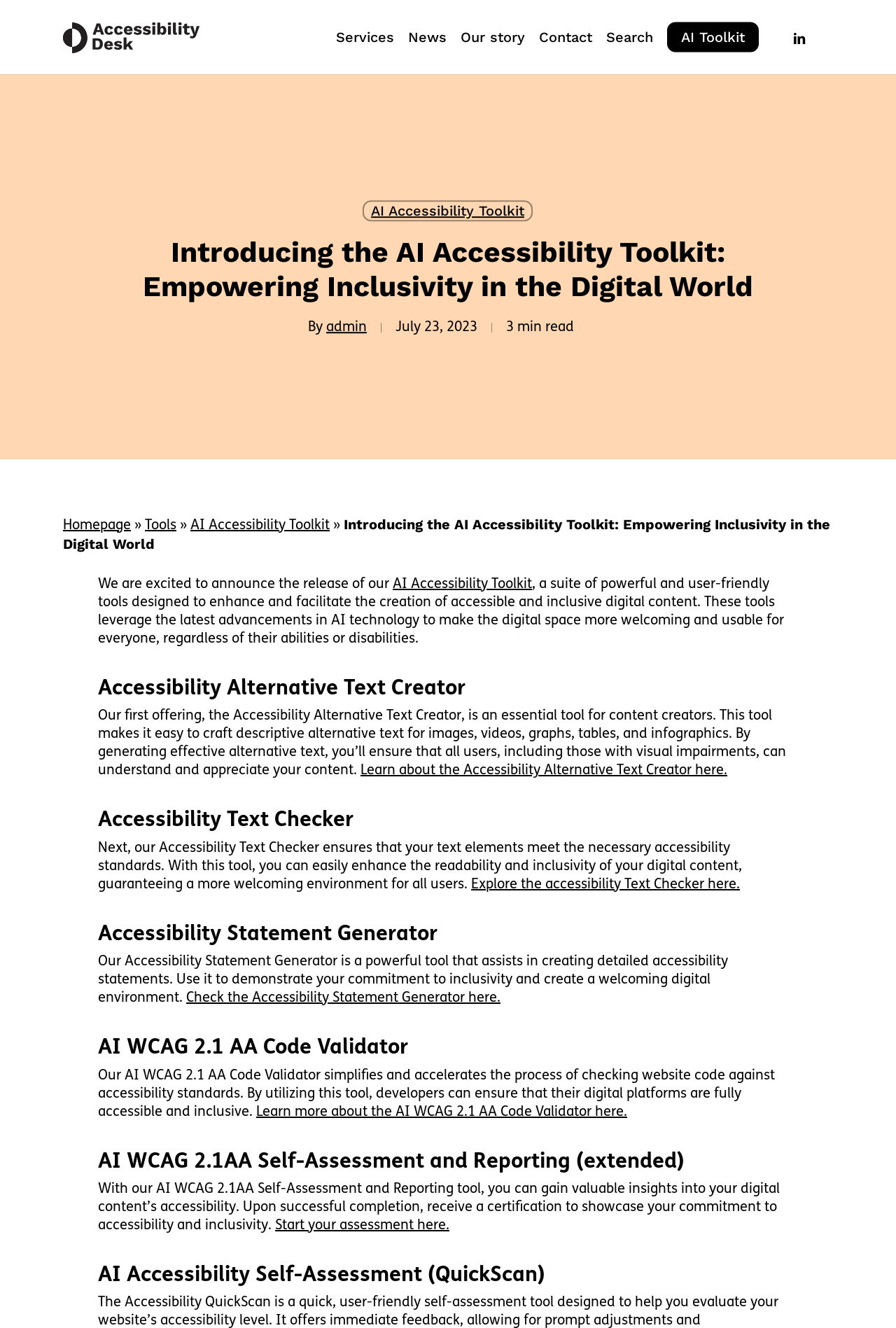Based on the image, provide a detailed response to the question:
How many tools are introduced in this webpage?

By carefully reading the webpage content, I found that there are five tools introduced: Accessibility Alternative Text Creator, Accessibility Text Checker, Accessibility Statement Generator, AI WCAG 2.1 AA Code Validator, and AI WCAG 2.1AA Self-Assessment and Reporting (extended).